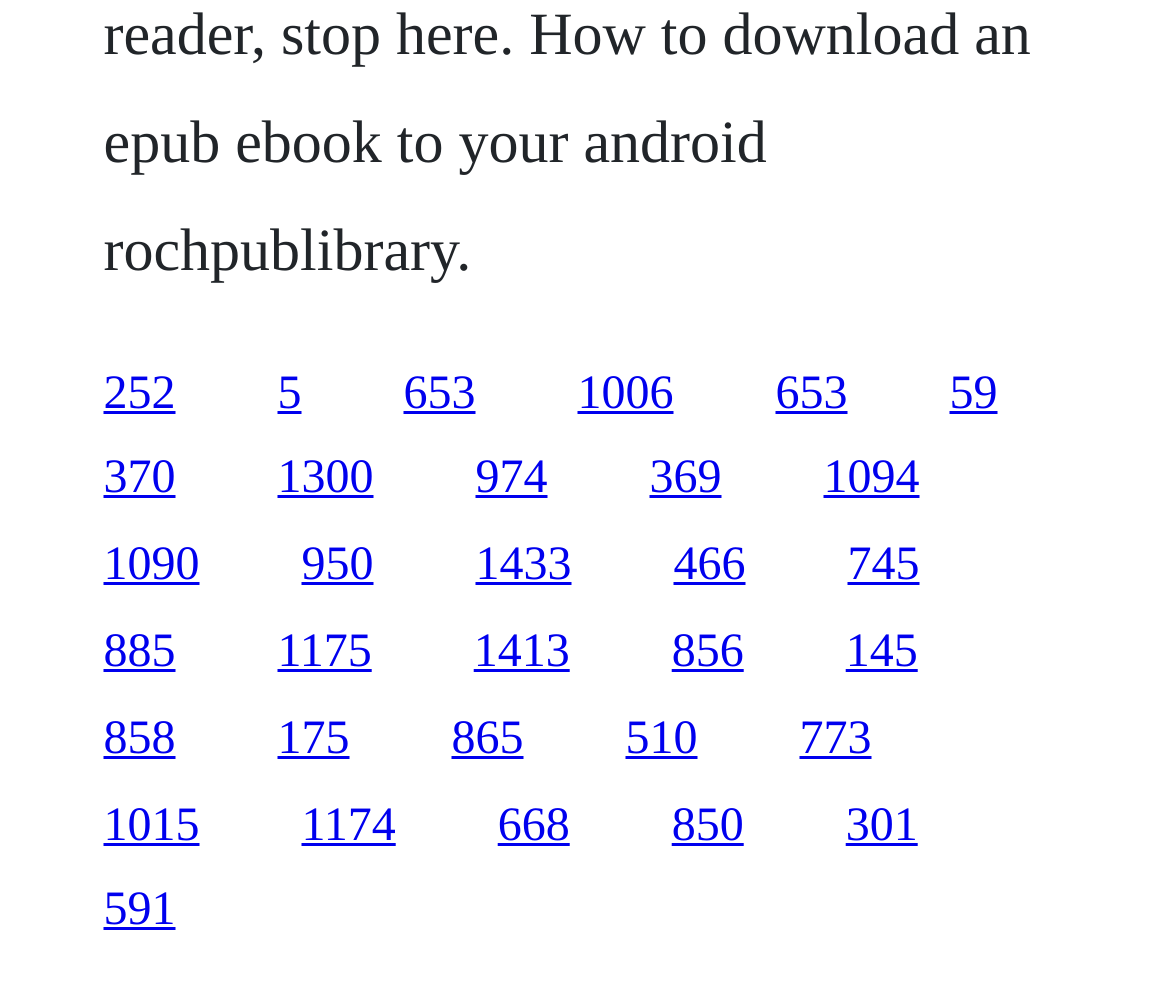Indicate the bounding box coordinates of the clickable region to achieve the following instruction: "visit the 653 page."

[0.345, 0.375, 0.406, 0.427]